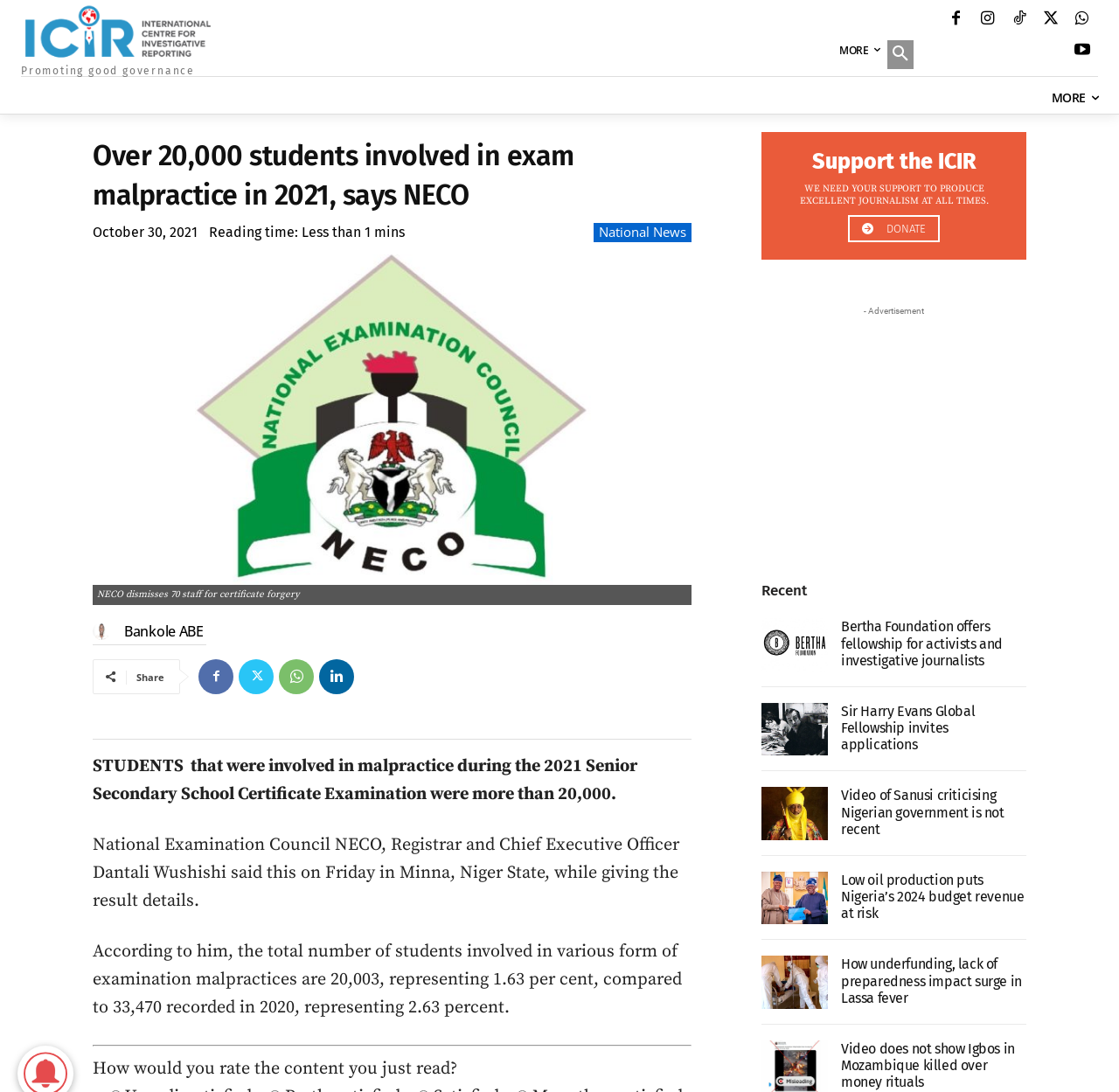Identify the bounding box coordinates of the area that should be clicked in order to complete the given instruction: "Read the latest news". The bounding box coordinates should be four float numbers between 0 and 1, i.e., [left, top, right, bottom].

[0.083, 0.125, 0.618, 0.196]